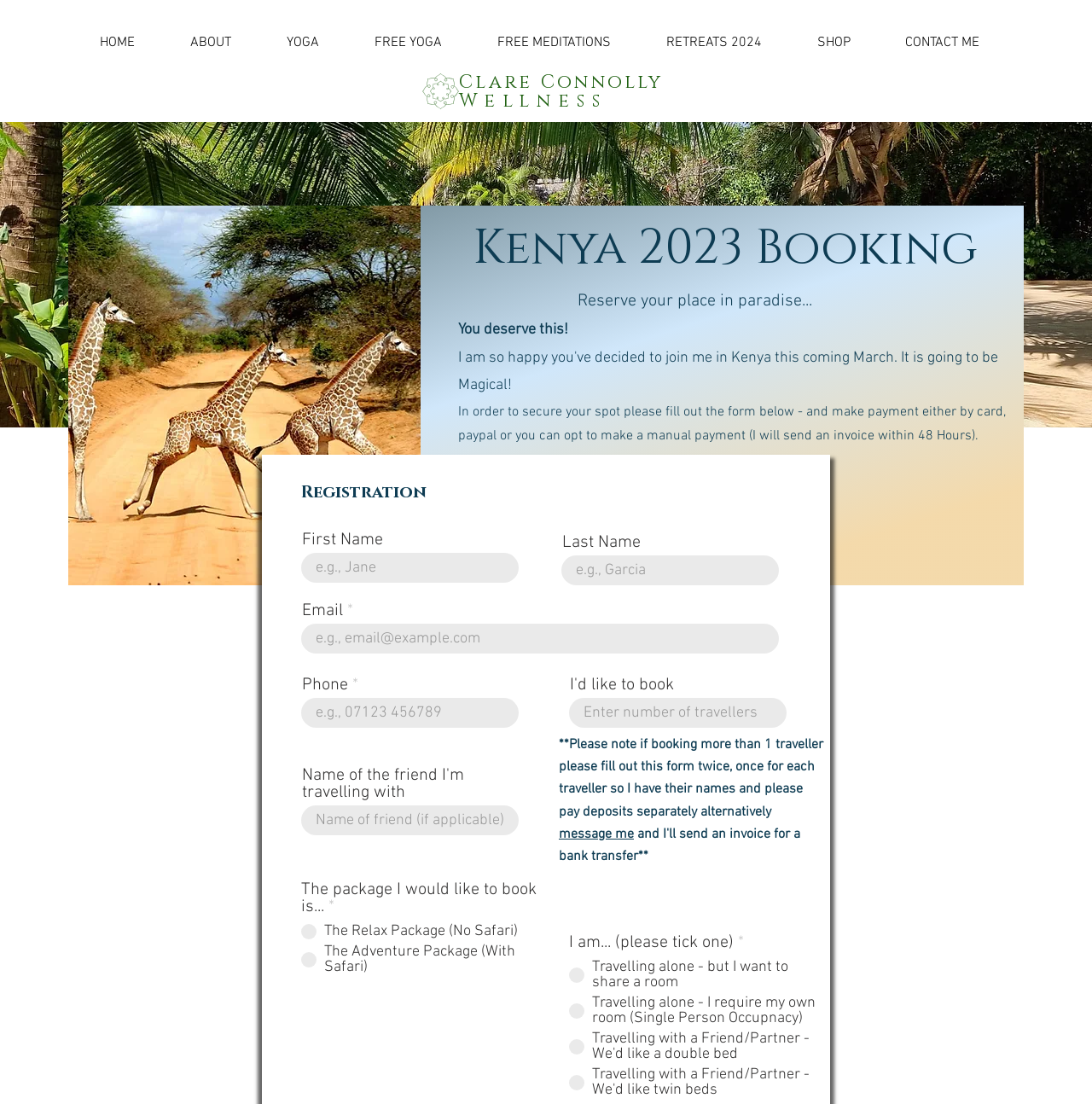Determine the bounding box for the UI element as described: "HOME". The coordinates should be represented as four float numbers between 0 and 1, formatted as [left, top, right, bottom].

[0.066, 0.019, 0.148, 0.058]